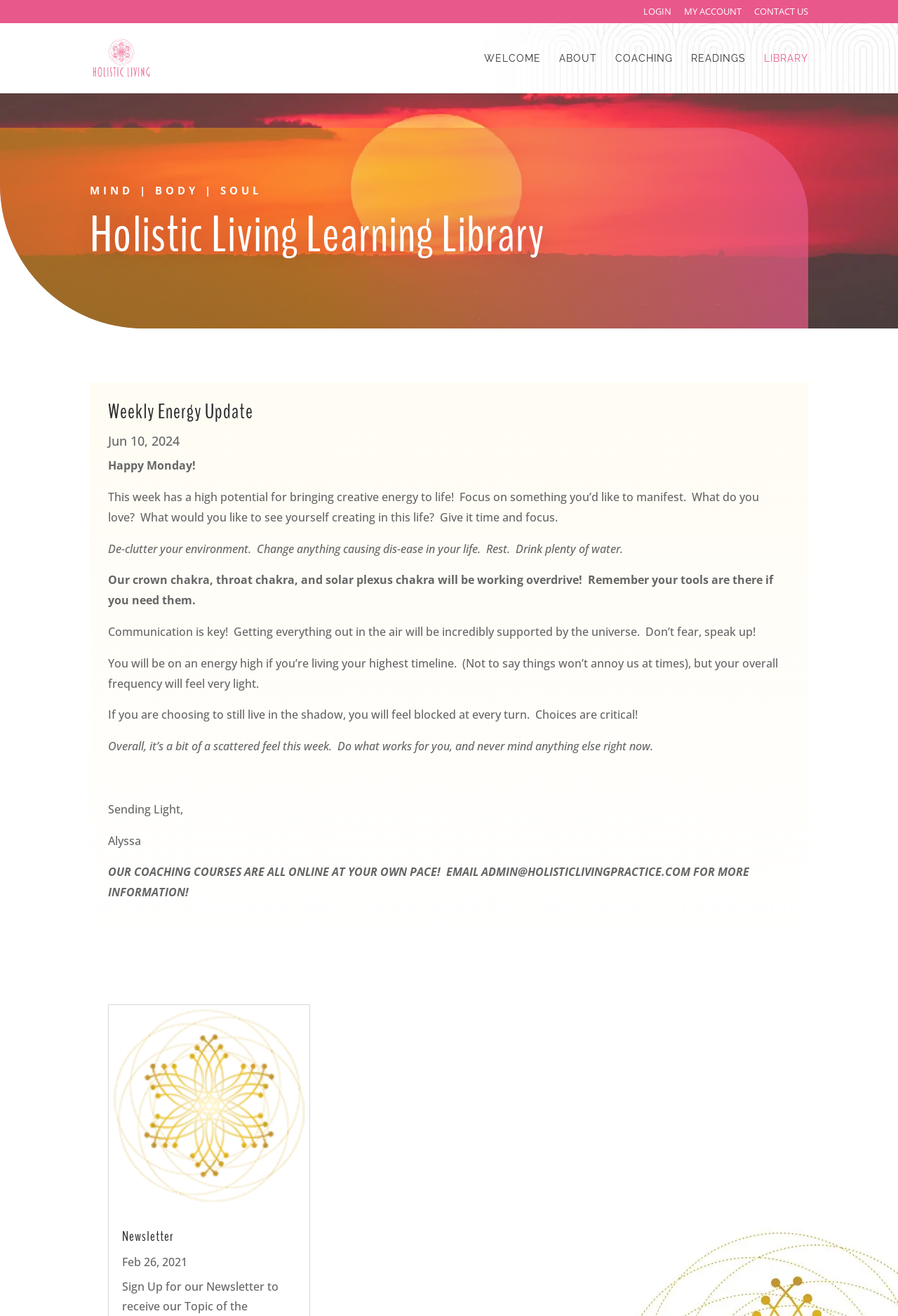Please determine the bounding box coordinates of the element's region to click in order to carry out the following instruction: "Click on 'Join Our Team'". The coordinates should be four float numbers between 0 and 1, i.e., [left, top, right, bottom].

None